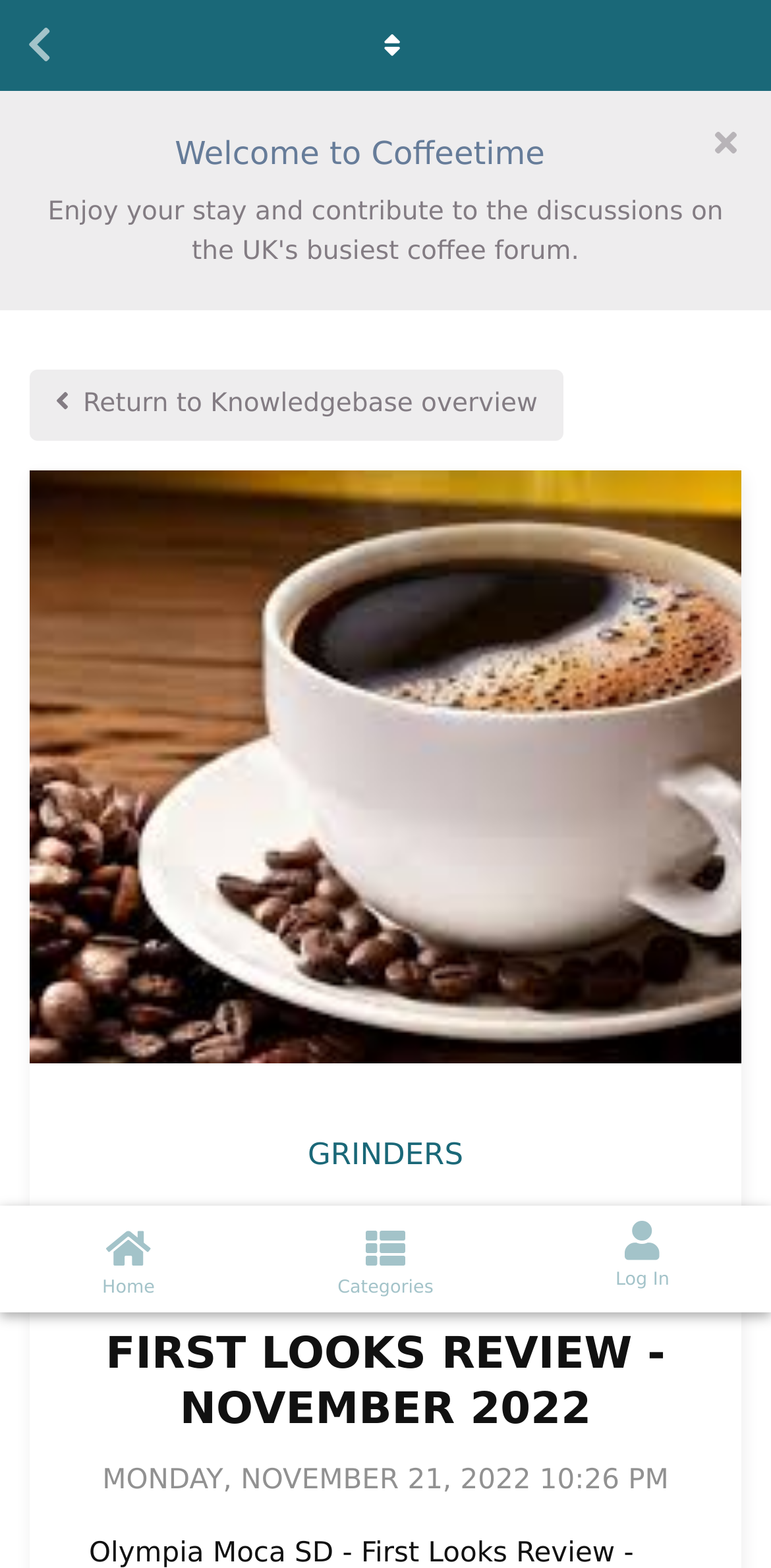Provide an in-depth caption for the elements present on the webpage.

The webpage is a review article about the Olympia Moca SD, published on November 21, 2022, at 10:26 PM. At the top-left corner, there is a link to go "Back to Discussion List". Next to it, there is a header section with a button to "Hide welcome message" and a heading that says "Welcome to Coffeetime". 

Below the header section, there is a link to return to the Knowledgebase overview, represented by an icon. On the same horizontal level, there are two links, "GRINDERS" and "REVIEWS, ARTICLES & KNOWLEDGEBASE", which are positioned side by side. 

The main content of the webpage starts with a heading that says "OLYMPIA MOCA SD - FIRST LOOKS REVIEW - NOVEMBER 2022", which is centered near the top of the page. Below the heading, there is a time stamp indicating when the review was published. 

At the top-right corner, there is a button to "Toggle dropdown menu". On the bottom-left side, there are three links: "Home", "Categories", and "Log In", which are positioned in a row.